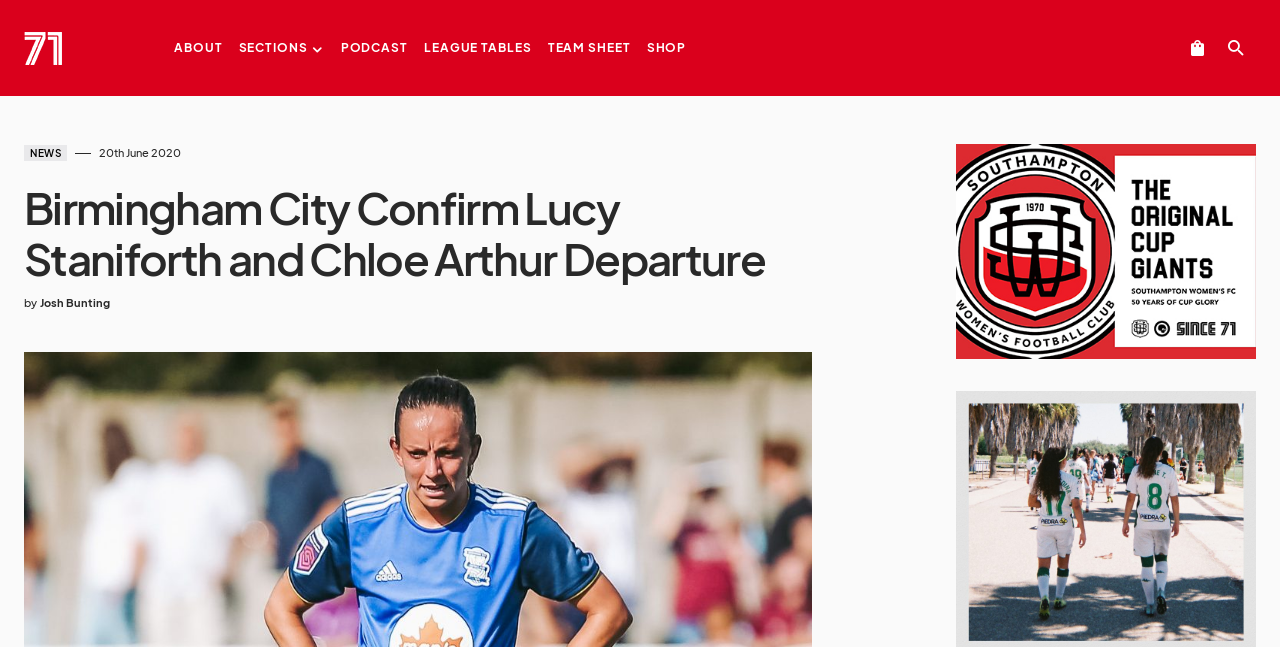Determine the bounding box coordinates of the target area to click to execute the following instruction: "visit news page."

[0.019, 0.224, 0.052, 0.249]